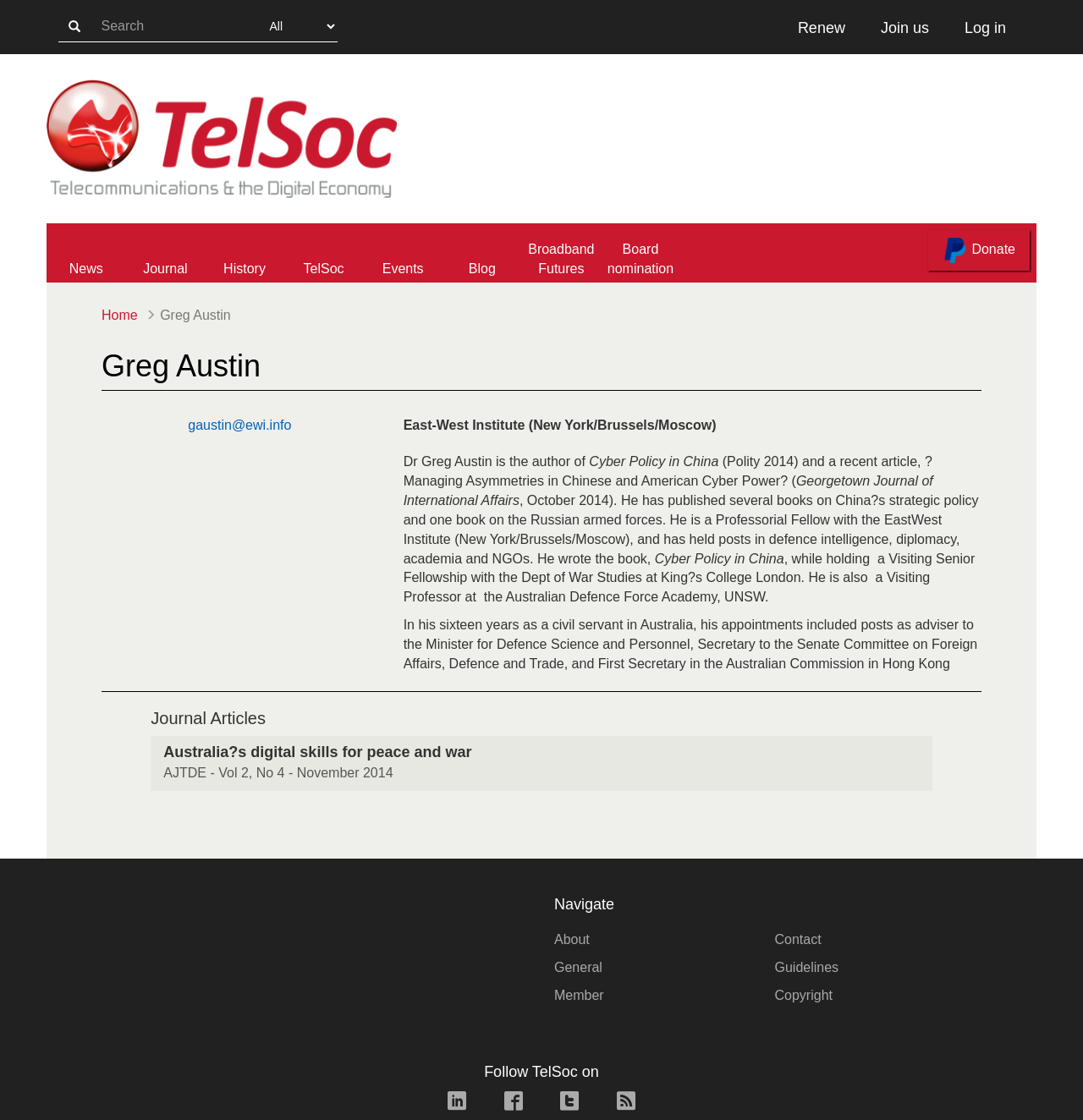Point out the bounding box coordinates of the section to click in order to follow this instruction: "Click on Home".

[0.043, 0.071, 0.409, 0.177]